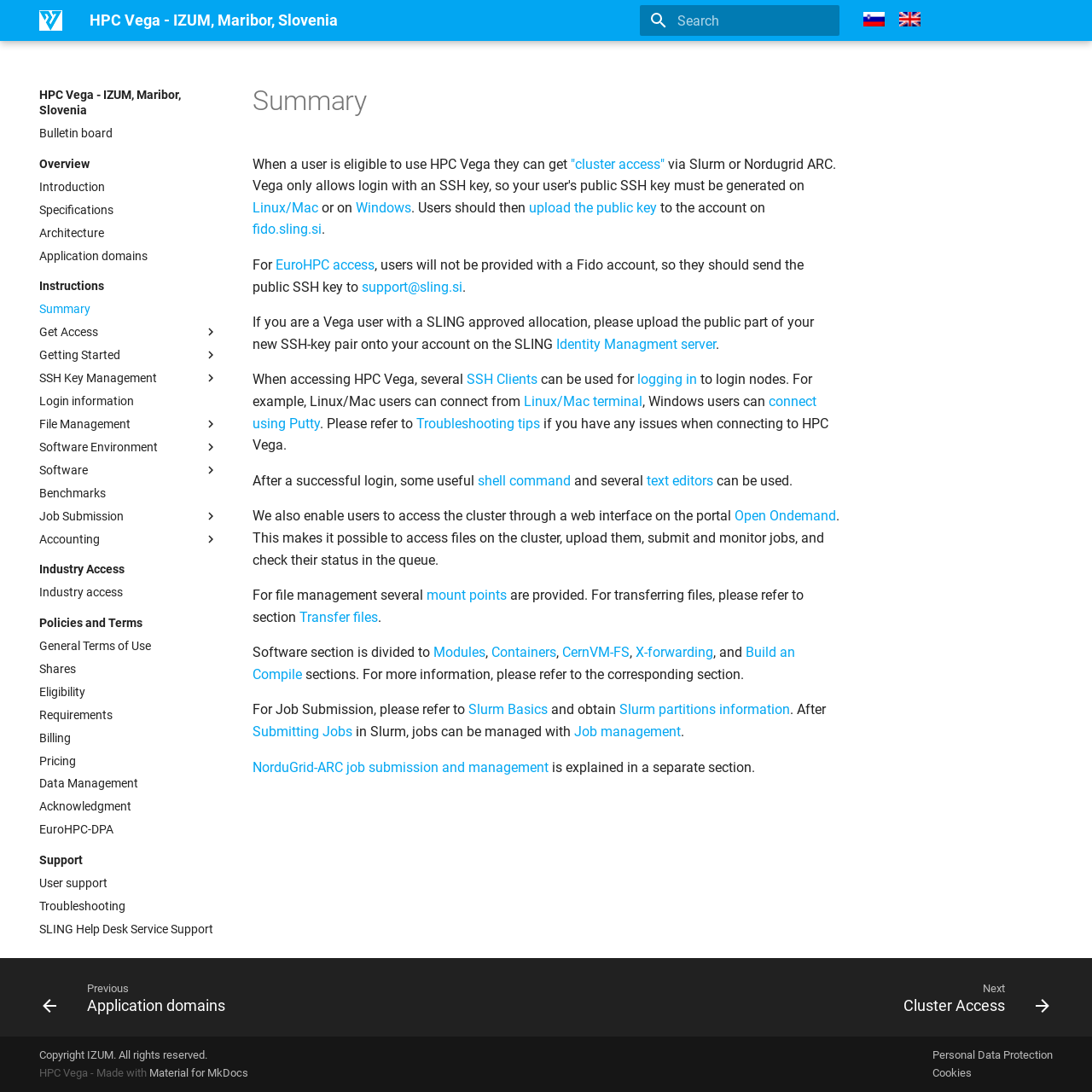Could you please study the image and provide a detailed answer to the question:
What is the name of the service that provides user support?

I found the answer by looking at the support navigation section, where it says 'SLING Help Desk Service Support Survey'. This suggests that the SLING Help Desk Service is the name of the service that provides user support.